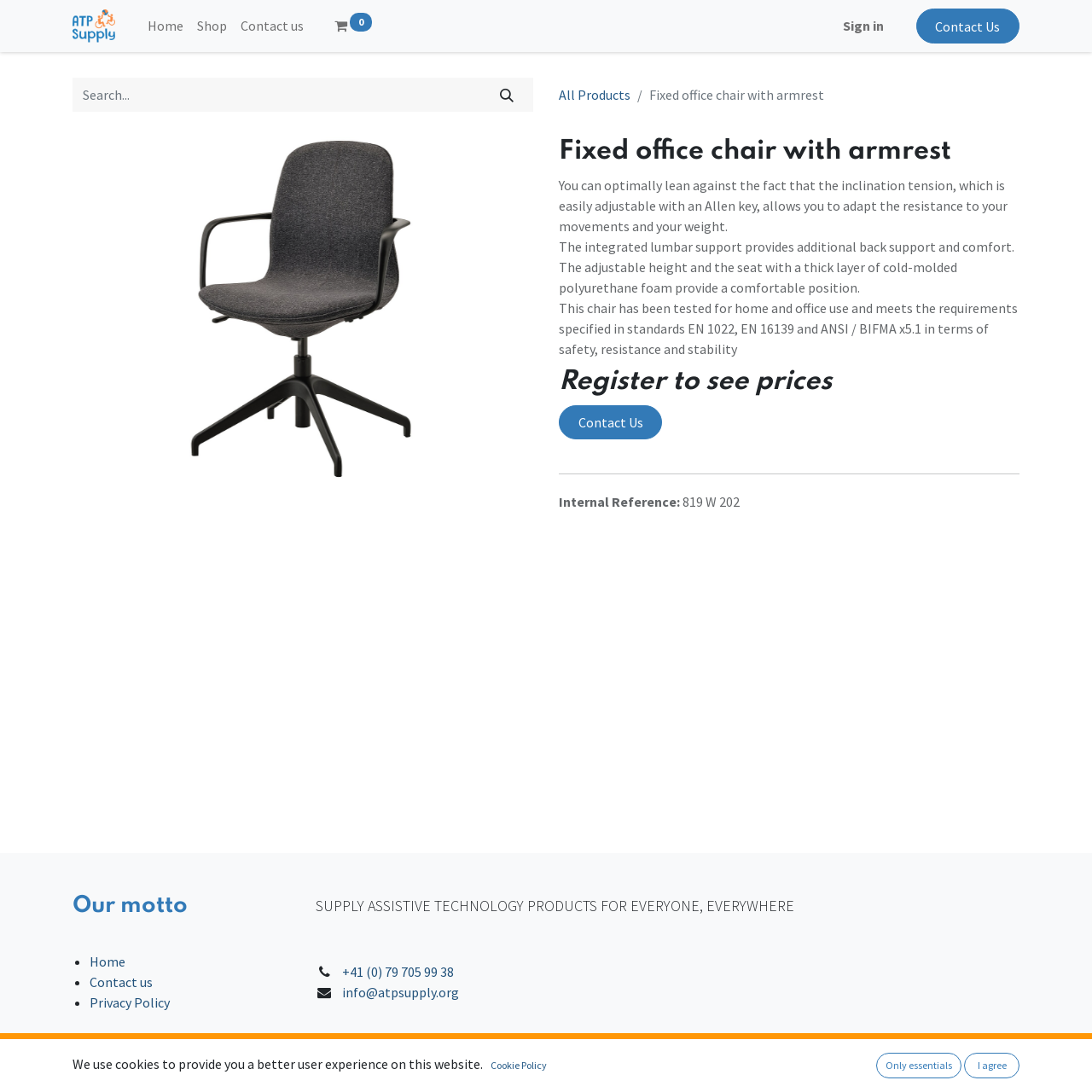Identify the main title of the webpage and generate its text content.

Fixed office chair with armrest